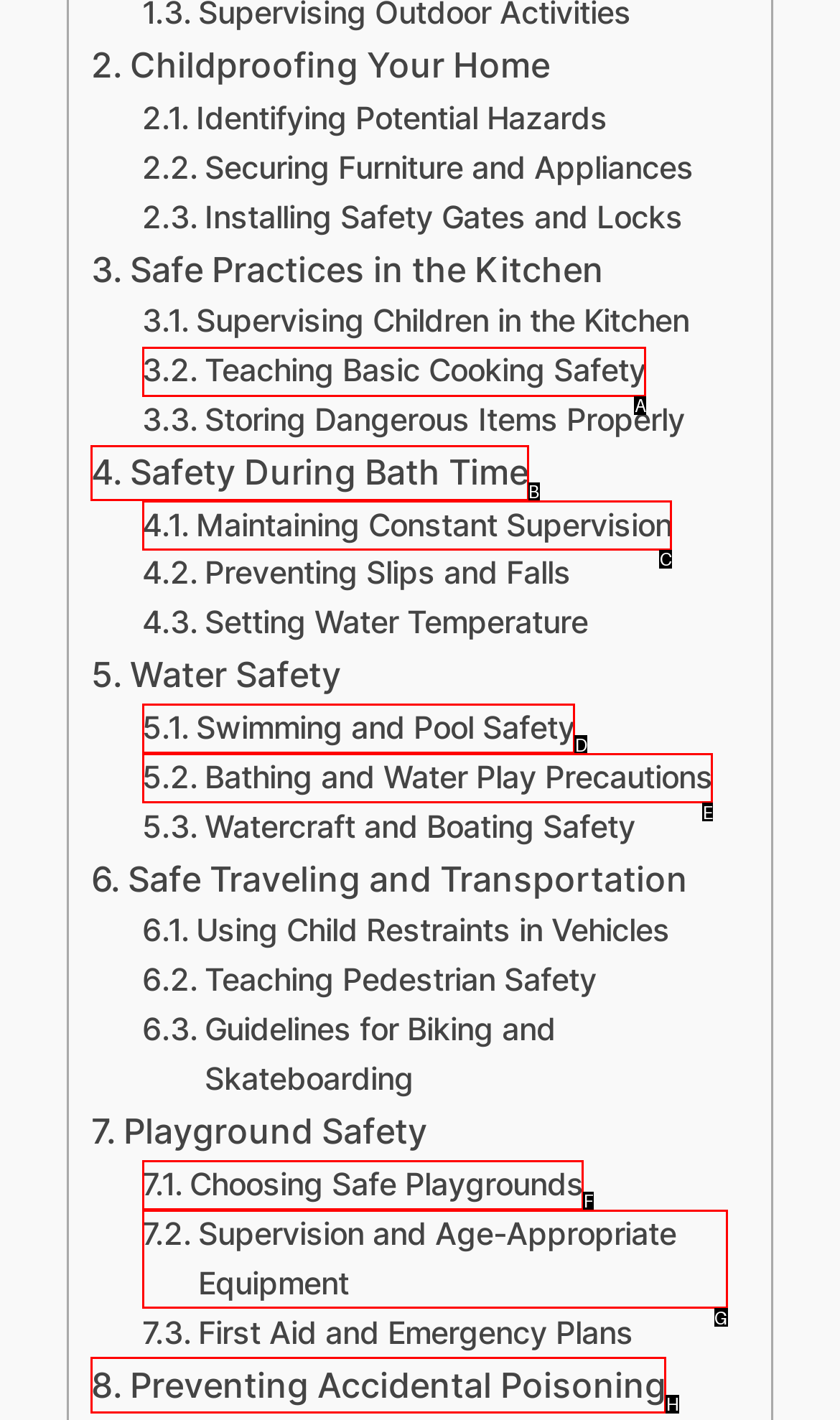Tell me which letter corresponds to the UI element that should be clicked to fulfill this instruction: Read about preventing accidental poisoning
Answer using the letter of the chosen option directly.

H